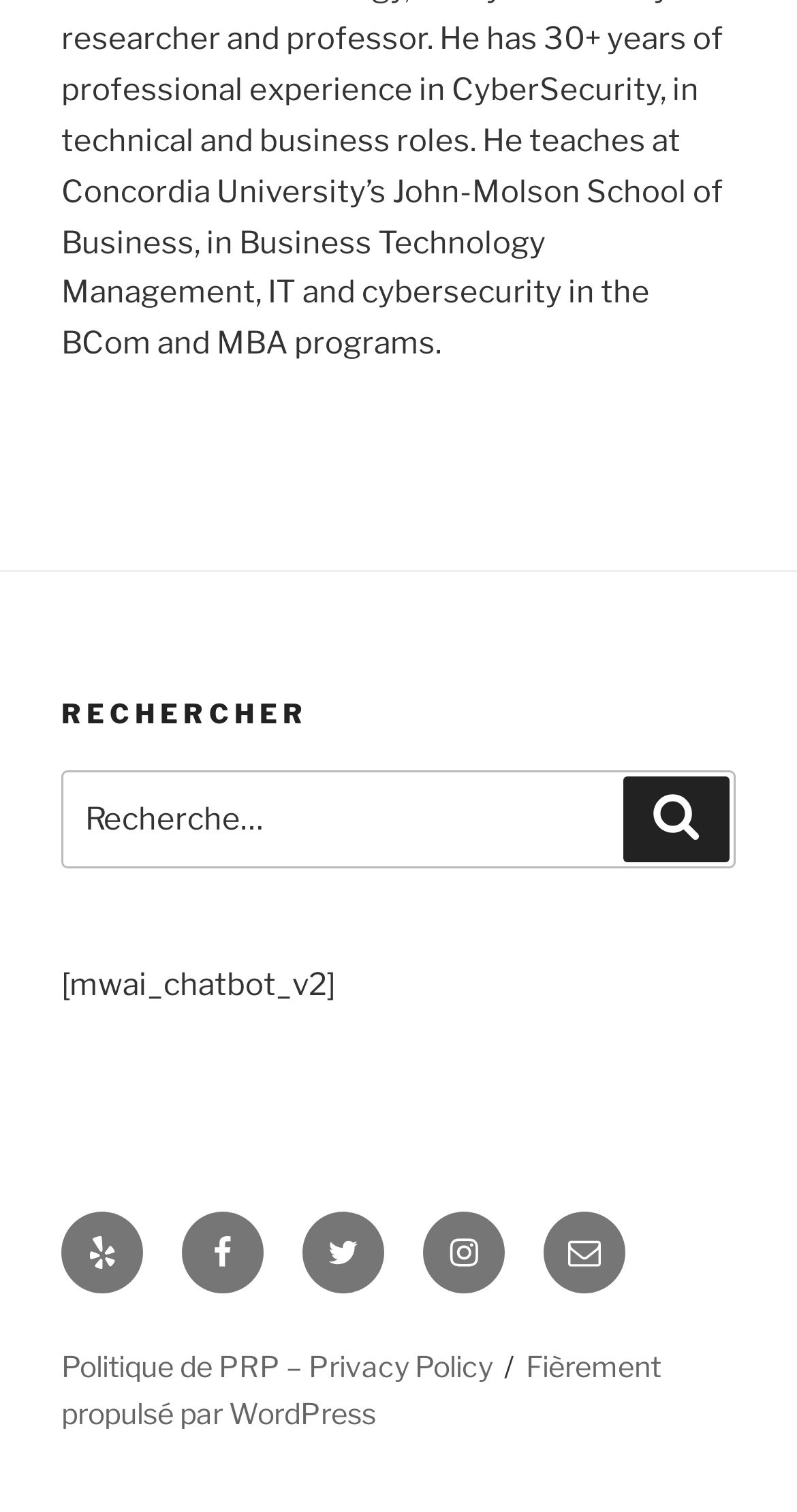Using floating point numbers between 0 and 1, provide the bounding box coordinates in the format (top-left x, top-left y, bottom-right x, bottom-right y). Locate the UI element described here: Instagram

[0.531, 0.801, 0.633, 0.855]